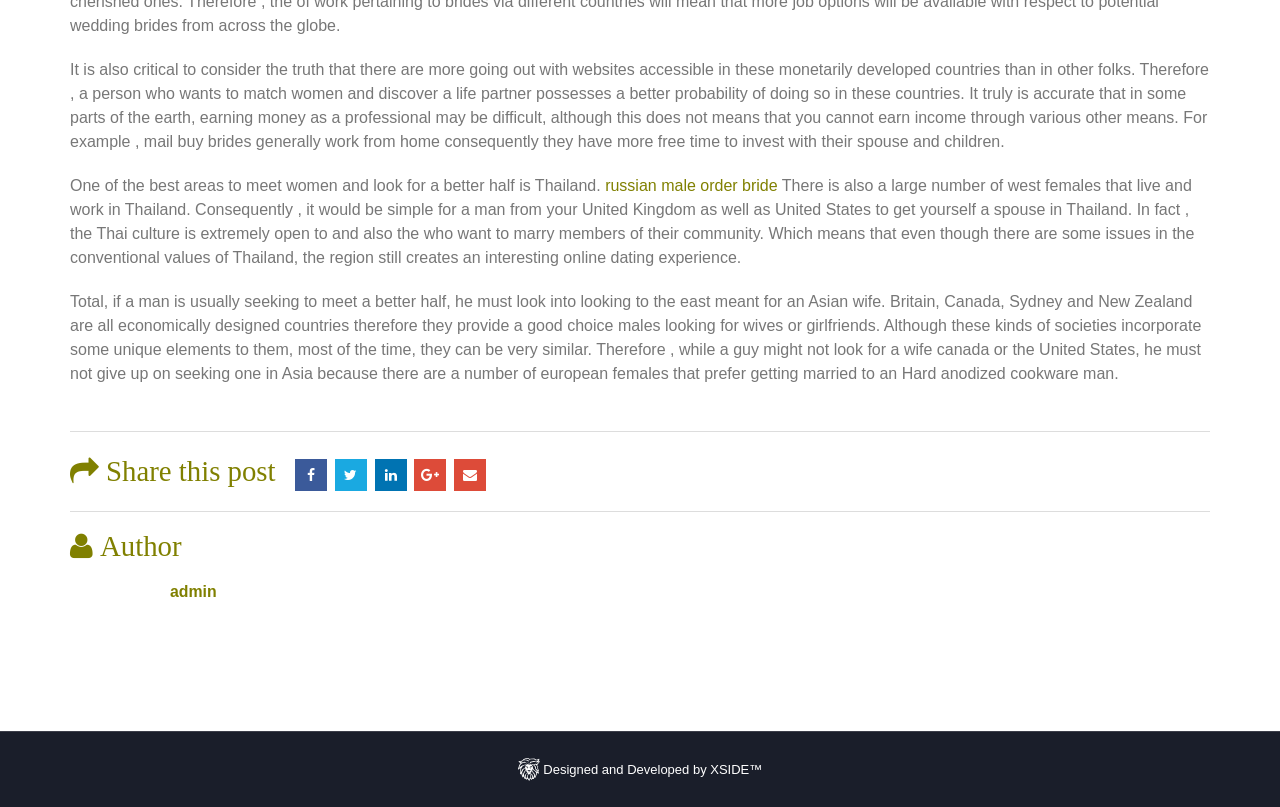Calculate the bounding box coordinates of the UI element given the description: "Impressum/Datenschutz".

None